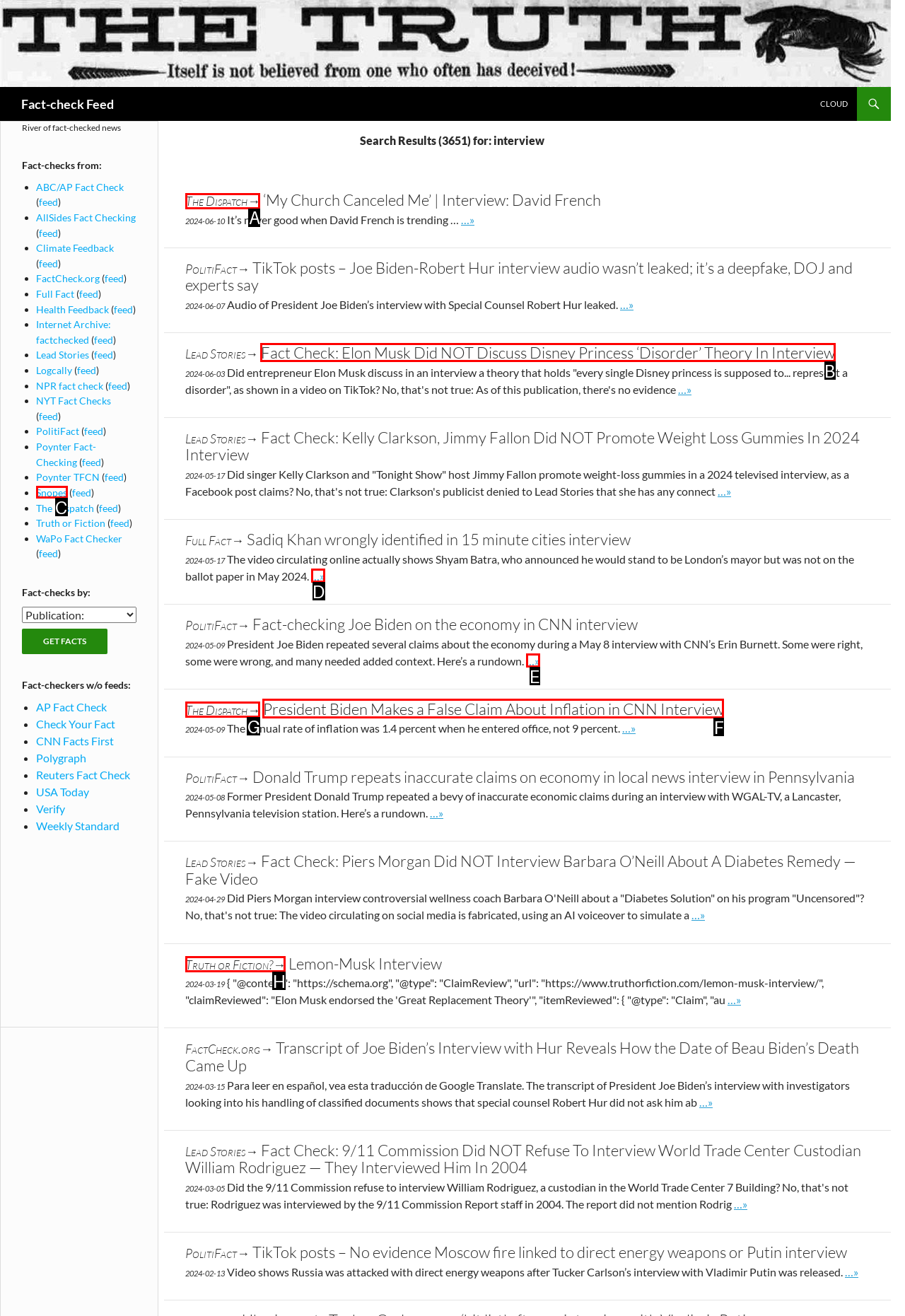To complete the task: Check fact-checking on Elon Musk's Disney Princess 'Disorder' Theory, select the appropriate UI element to click. Respond with the letter of the correct option from the given choices.

B